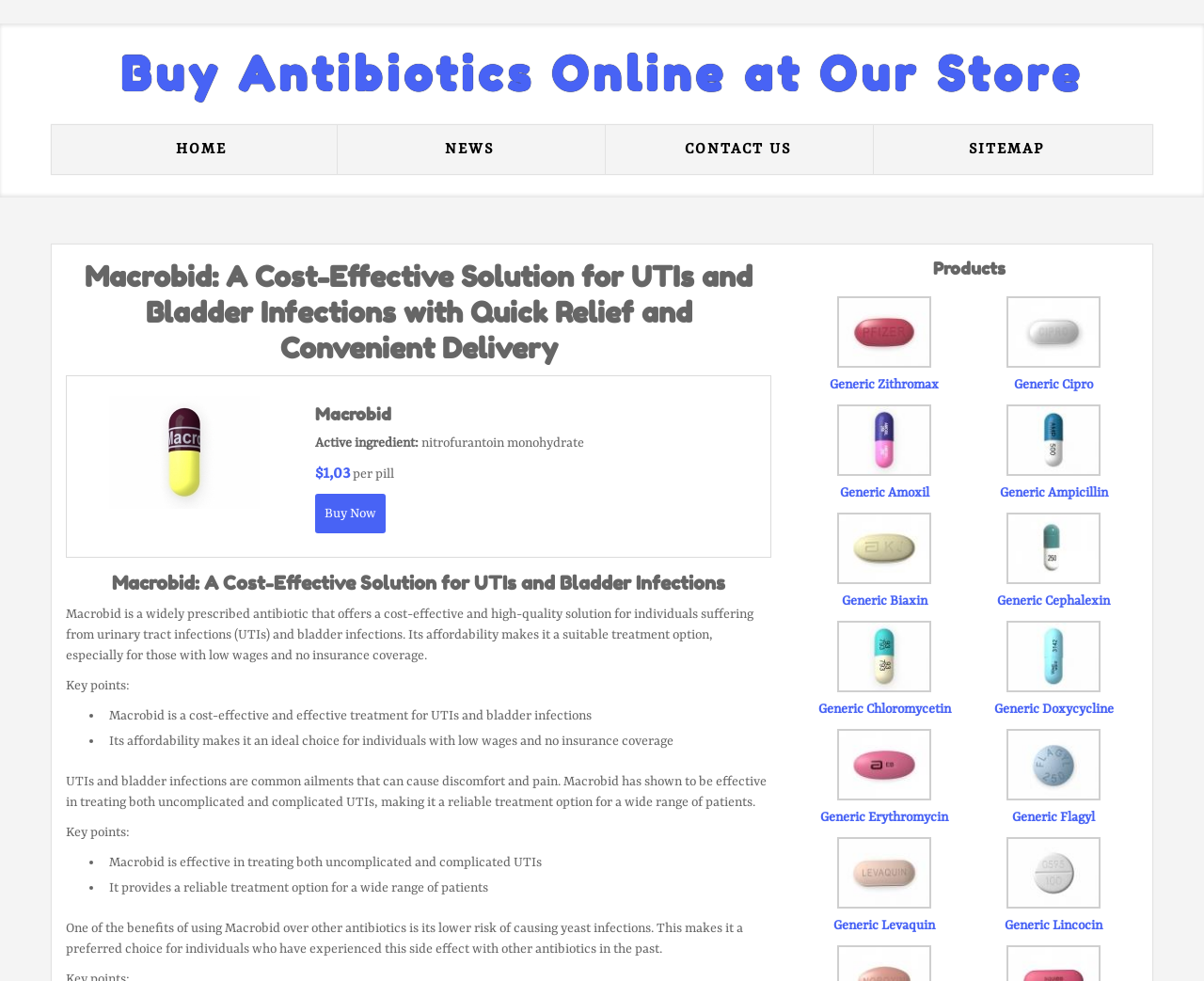Please determine the bounding box coordinates for the UI element described as: "Sitemap".

[0.723, 0.128, 0.948, 0.177]